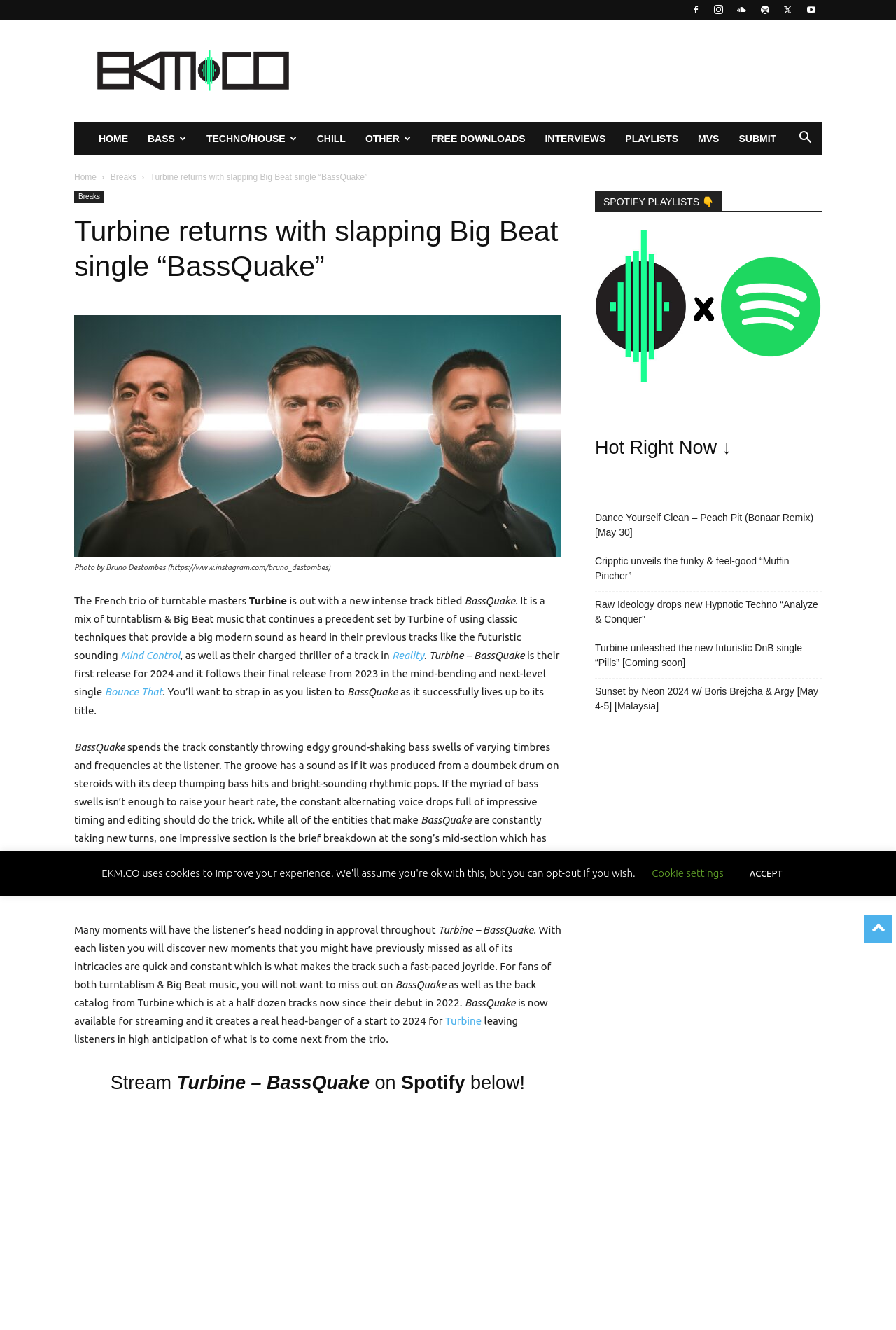What is the name of the image in the 'SPOTIFY PLAYLISTS' section?
Based on the screenshot, answer the question with a single word or phrase.

Spotify playlist by EKM.CO ultimate crop